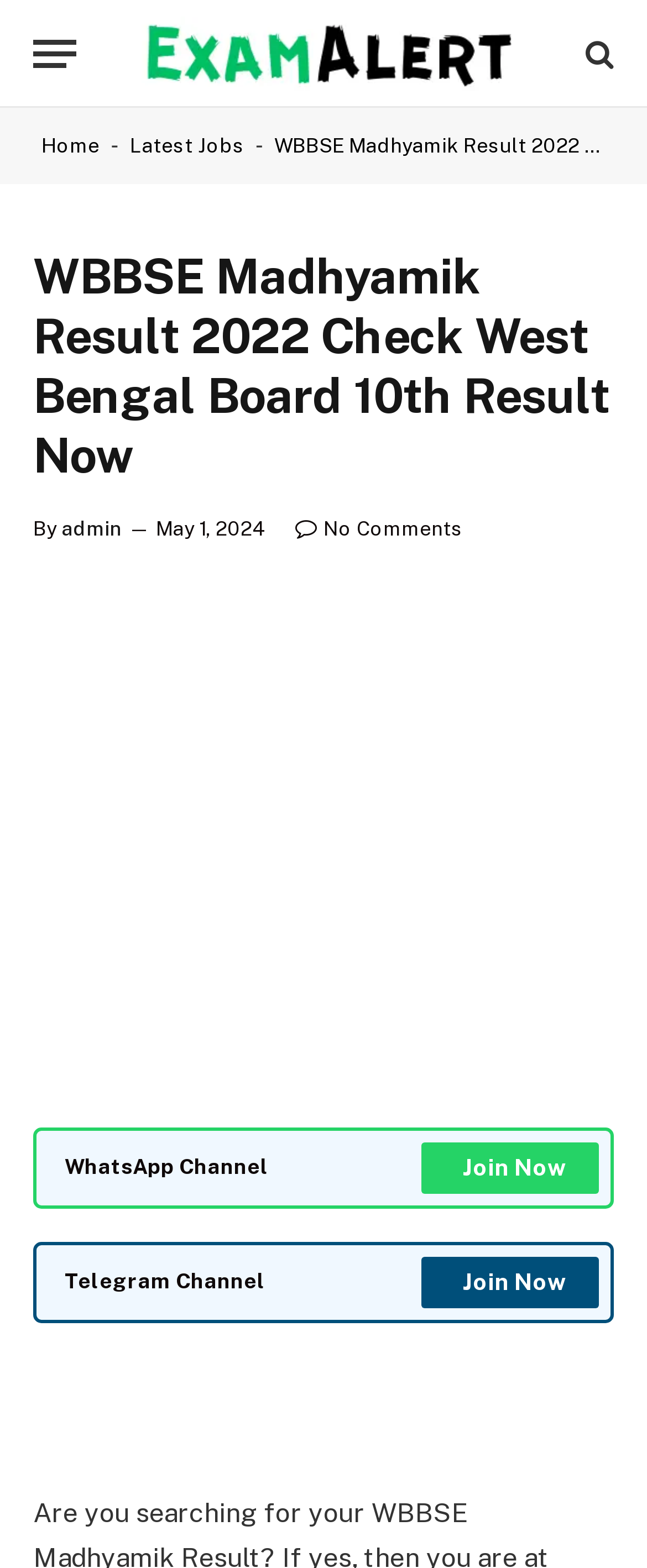Identify the bounding box for the described UI element. Provide the coordinates in (top-left x, top-left y, bottom-right x, bottom-right y) format with values ranging from 0 to 1: No Comments

[0.456, 0.33, 0.715, 0.345]